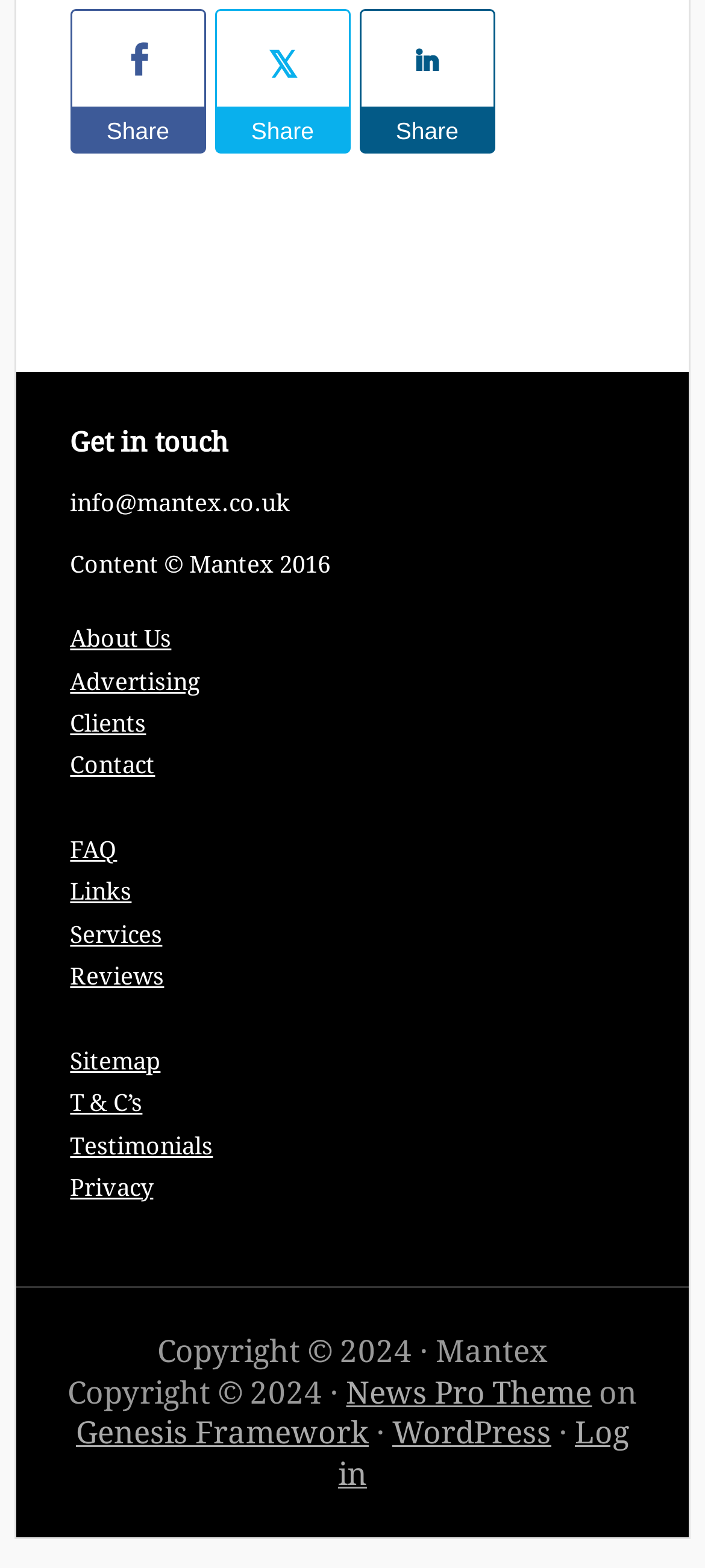Using the image as a reference, answer the following question in as much detail as possible:
How many links are available in the 'Primary Sidebar' section?

The 'Primary Sidebar' section is located at the top-left corner of the webpage. There are nine links available in this section, including 'About Us', 'Advertising', 'Clients', and so on. These links are represented by the link elements with the corresponding text.